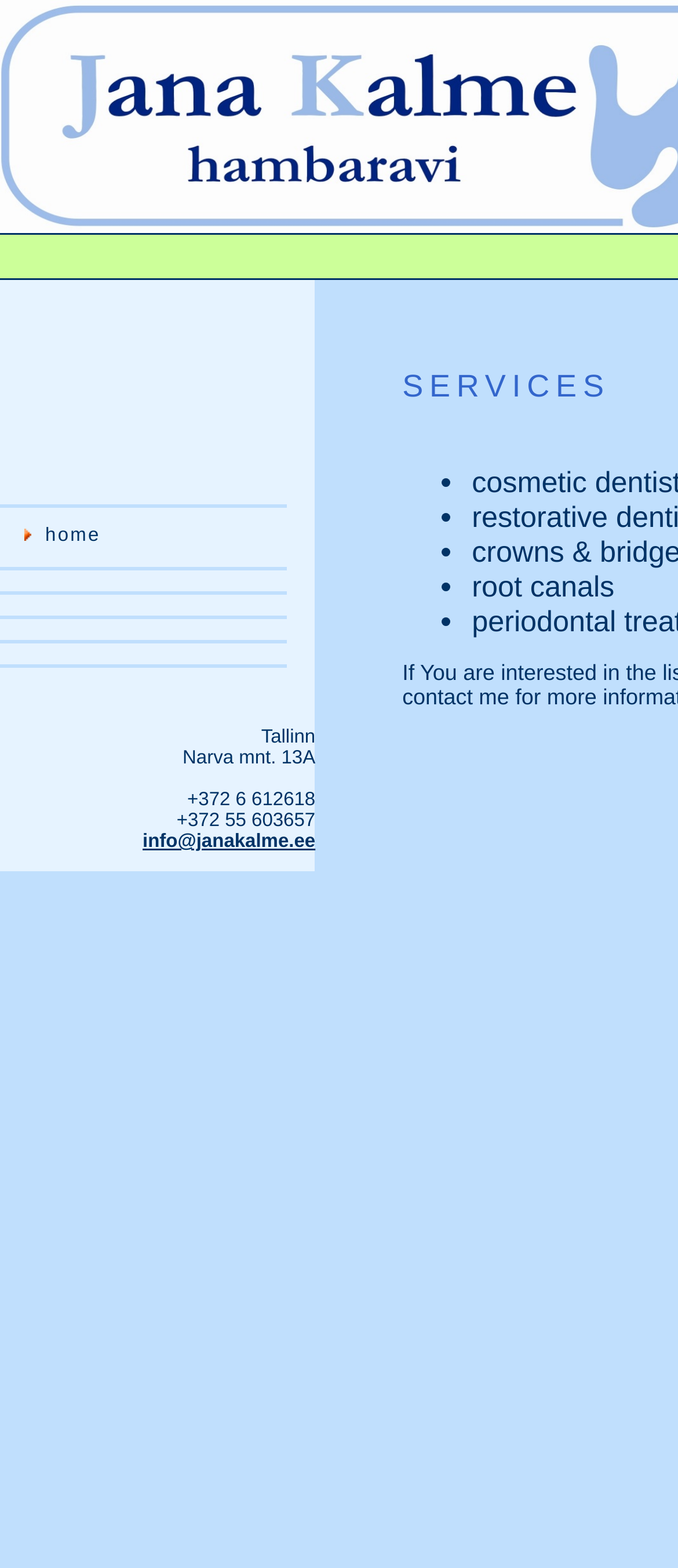What is the phone number of Jana Kalme's dentist office?
Provide a detailed and extensive answer to the question.

I found the phone number by looking at the static text element that contains the text '+372 6 612618' which is located below the address.